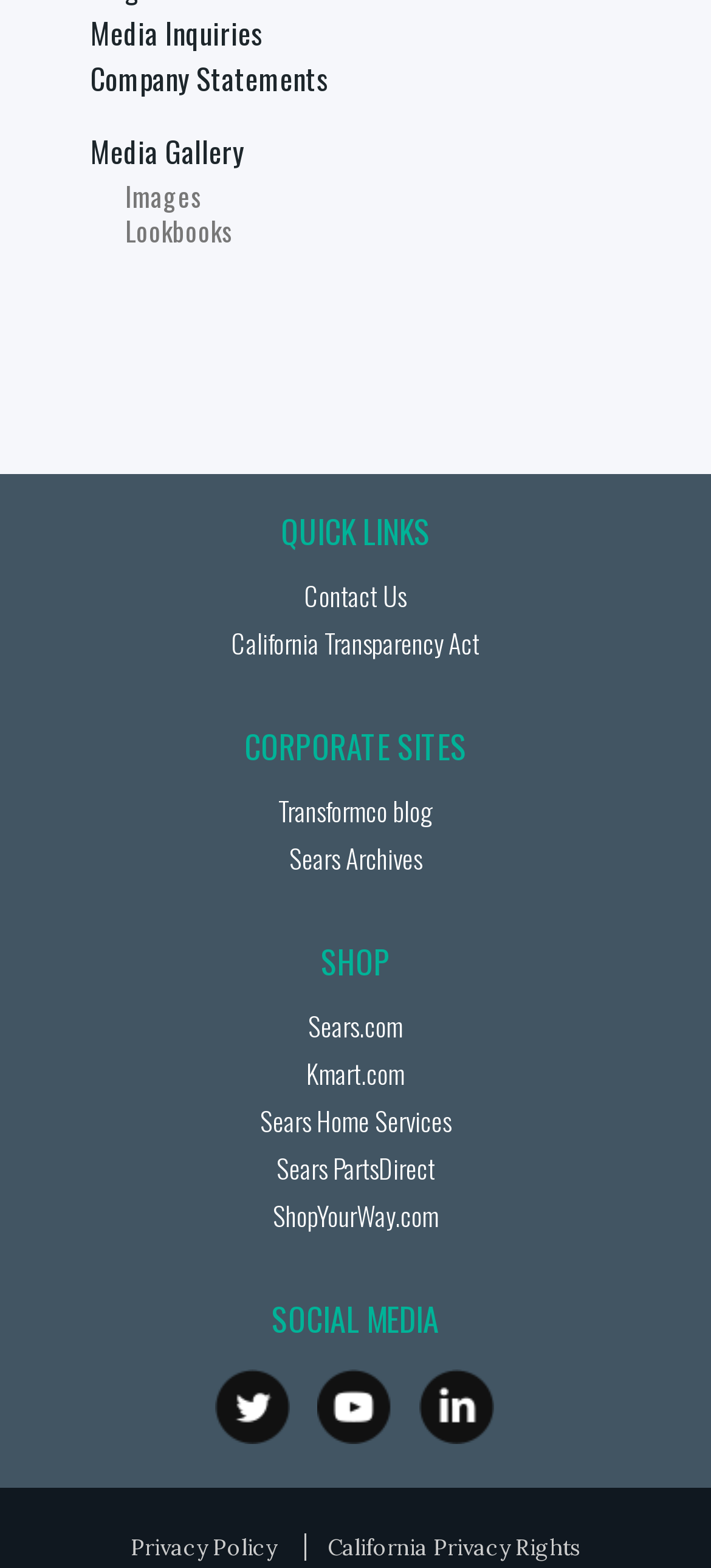Please respond to the question using a single word or phrase:
What is the purpose of 'Sears Home Services'?

Home Services